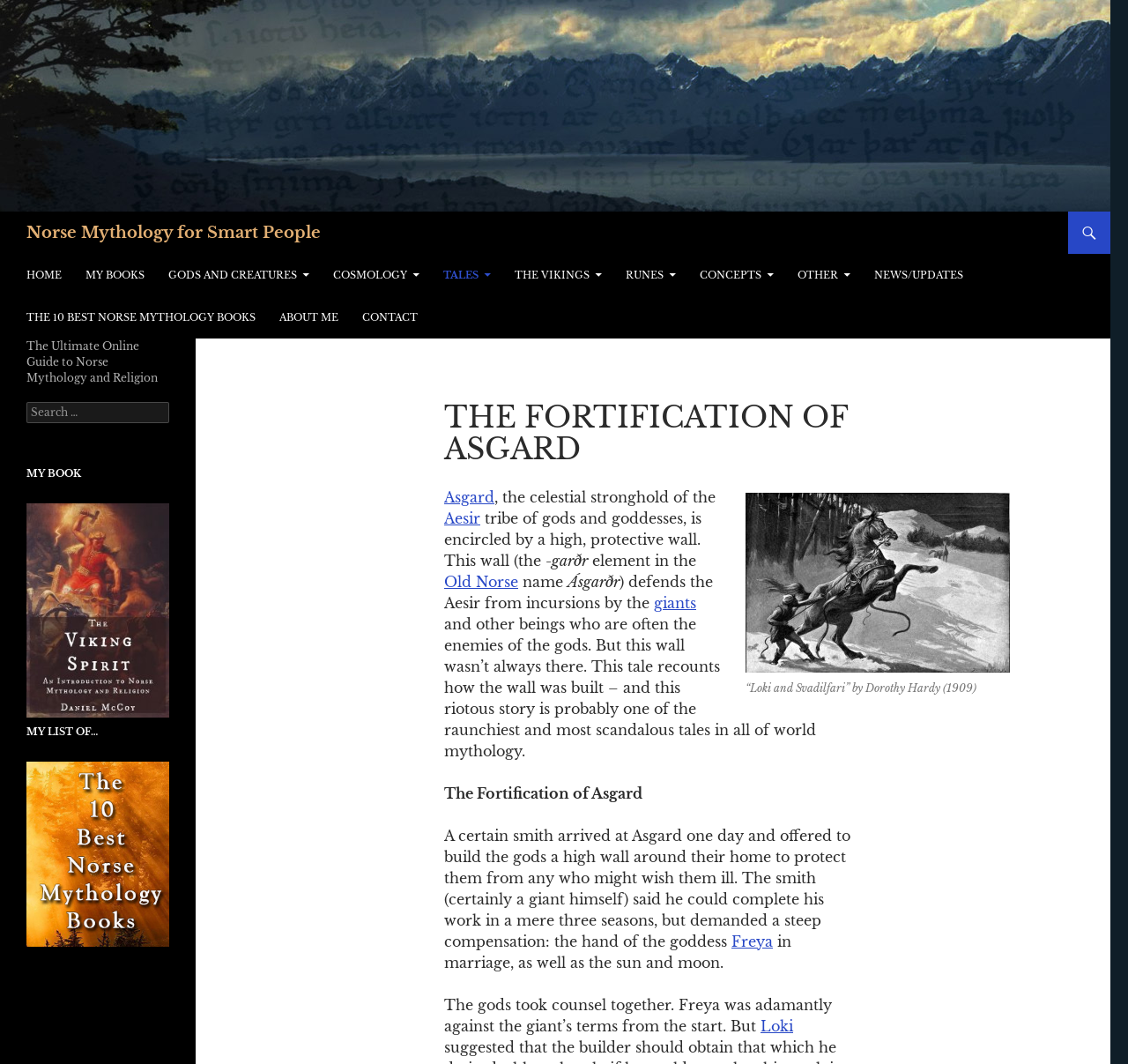Using the description: "Gods and Creatures", determine the UI element's bounding box coordinates. Ensure the coordinates are in the format of four float numbers between 0 and 1, i.e., [left, top, right, bottom].

[0.14, 0.239, 0.284, 0.278]